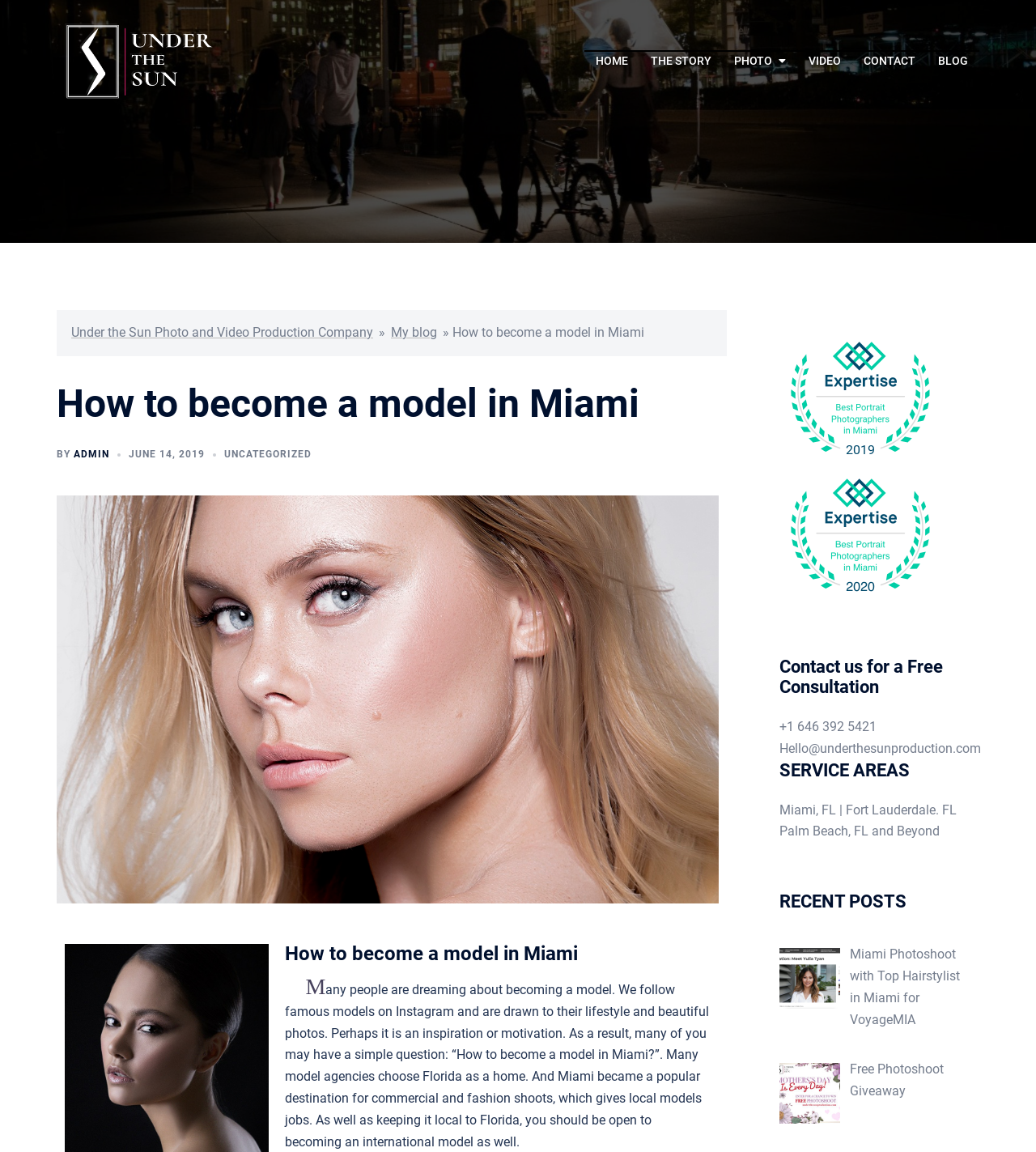What is the name of the production company?
Examine the webpage screenshot and provide an in-depth answer to the question.

The name of the production company can be found in the link 'Under the Sun Production' at the top of the webpage, as well as in the image 'Under the Sun Production' with the same bounding box coordinates.